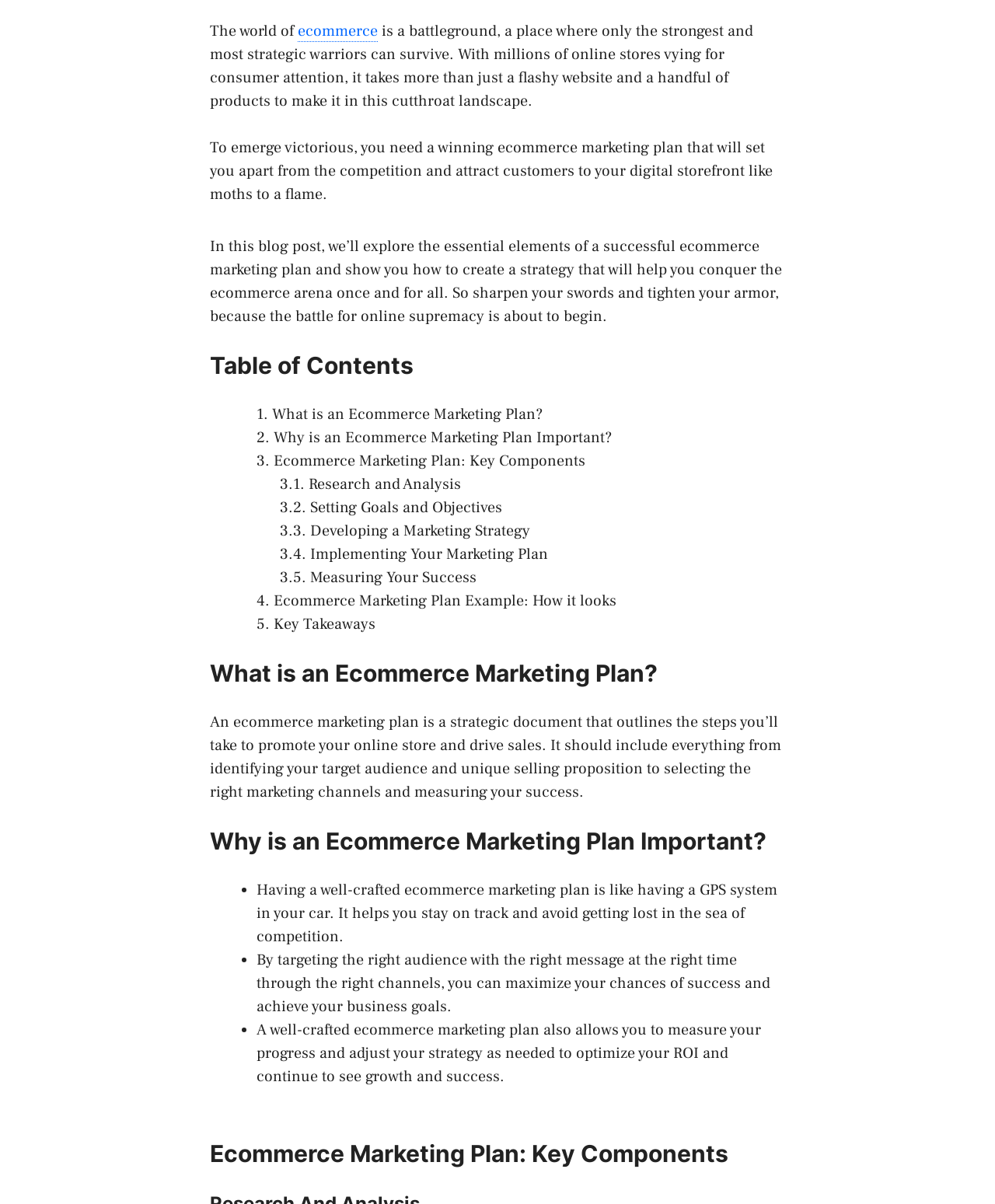Locate the bounding box coordinates of the element that needs to be clicked to carry out the instruction: "Read 'Ecommerce Marketing Plan: Key Components'". The coordinates should be given as four float numbers ranging from 0 to 1, i.e., [left, top, right, bottom].

[0.275, 0.375, 0.588, 0.391]